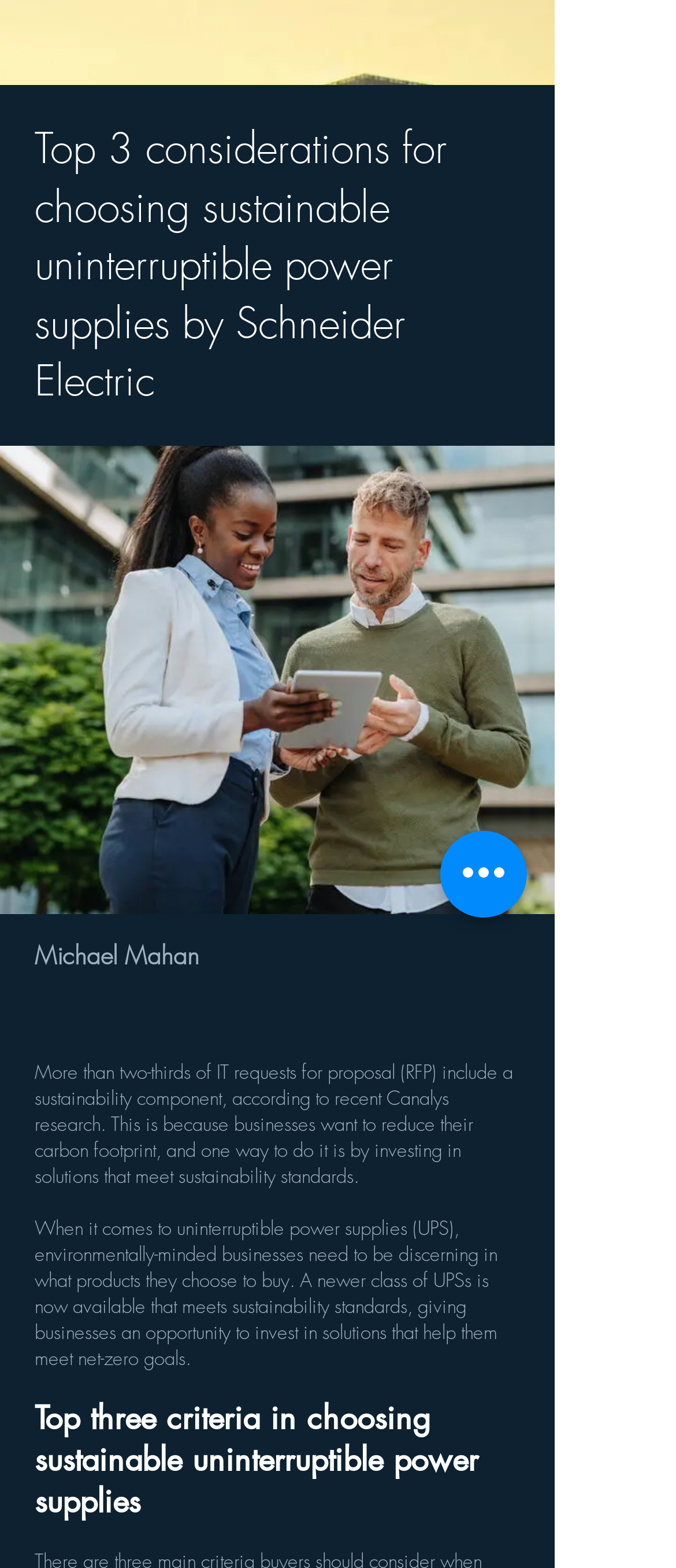Predict the bounding box coordinates of the UI element that matches this description: "net-zero". The coordinates should be in the format [left, top, right, bottom] with each value between 0 and 1.

[0.115, 0.857, 0.205, 0.874]